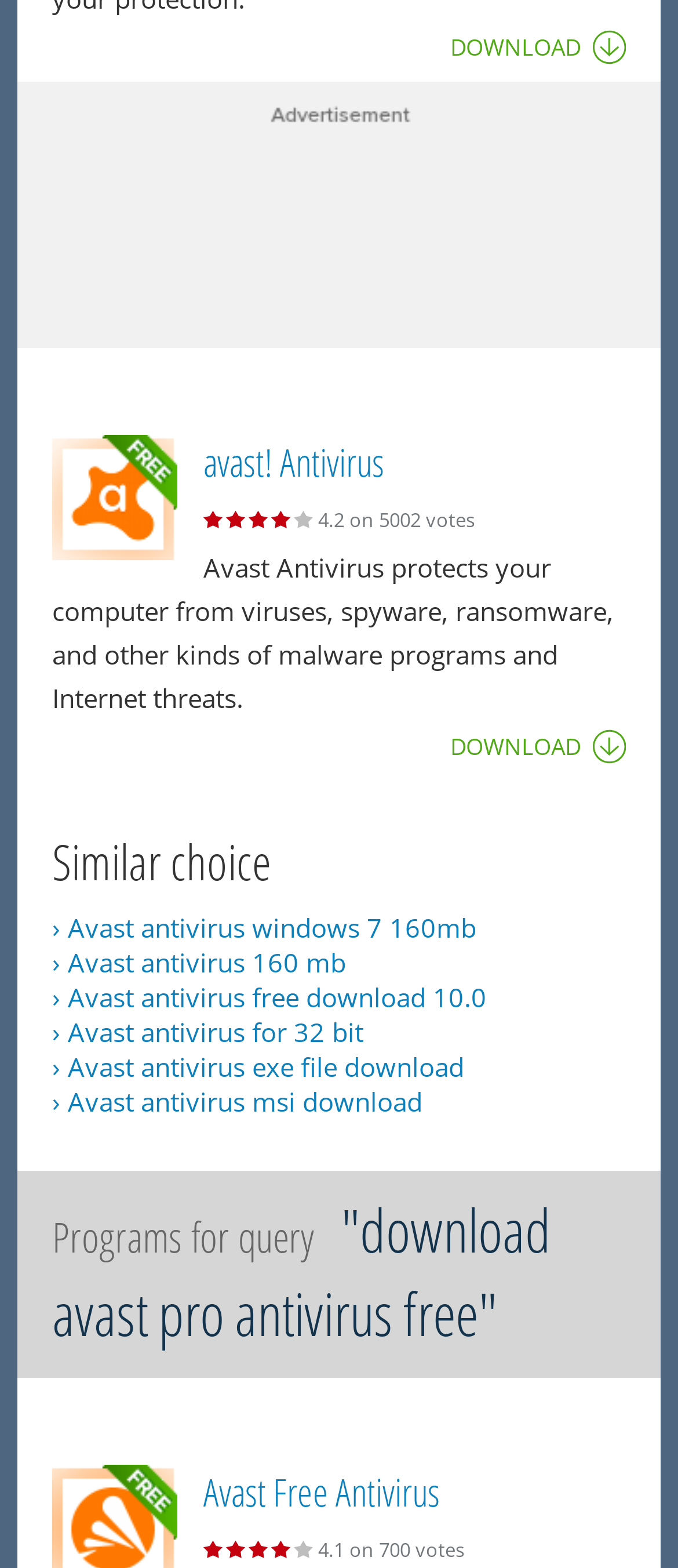Please determine the bounding box coordinates of the element to click in order to execute the following instruction: "download avast free antivirus". The coordinates should be four float numbers between 0 and 1, specified as [left, top, right, bottom].

[0.3, 0.934, 0.649, 0.967]